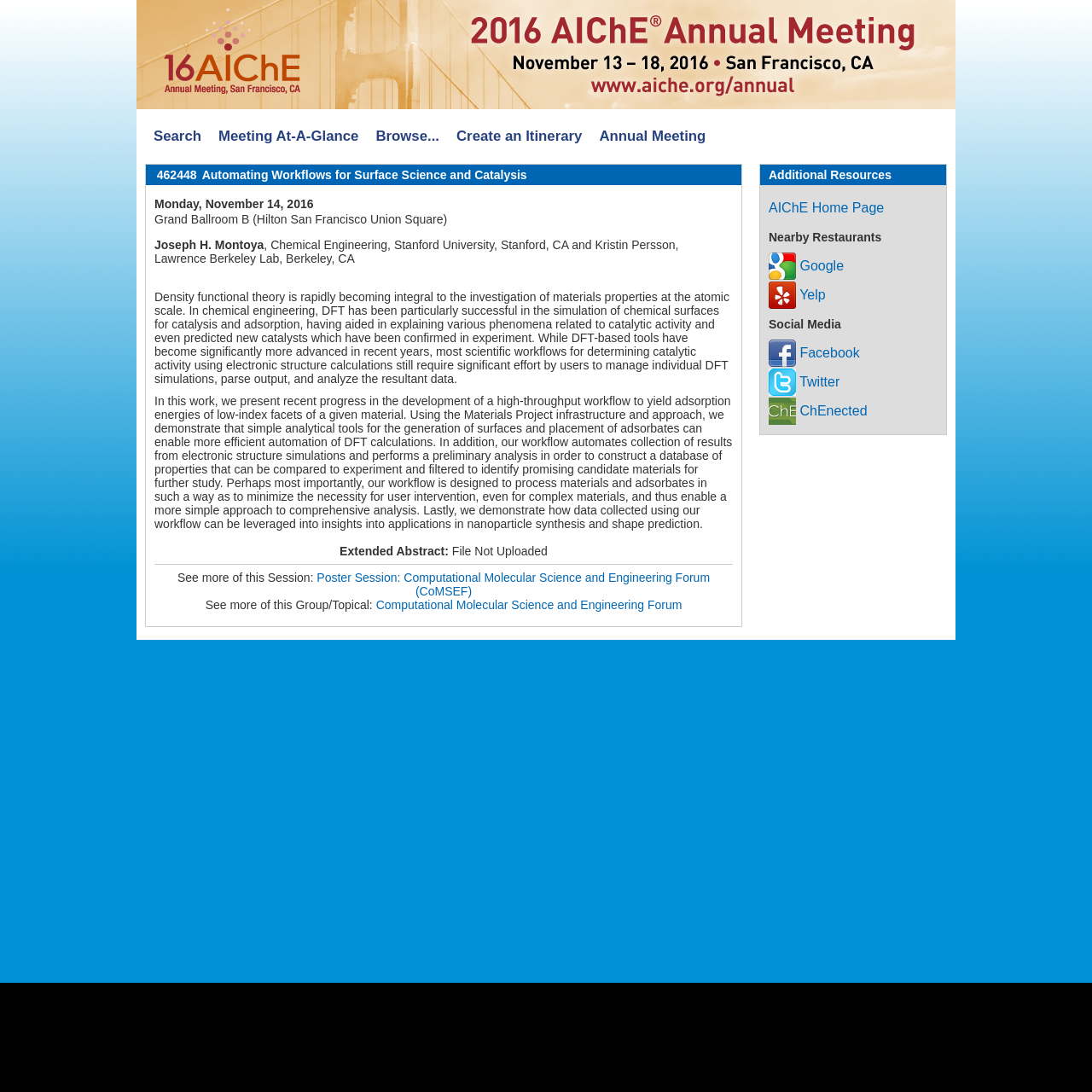Provide the bounding box coordinates of the UI element that matches the description: "Twitter".

[0.704, 0.343, 0.769, 0.356]